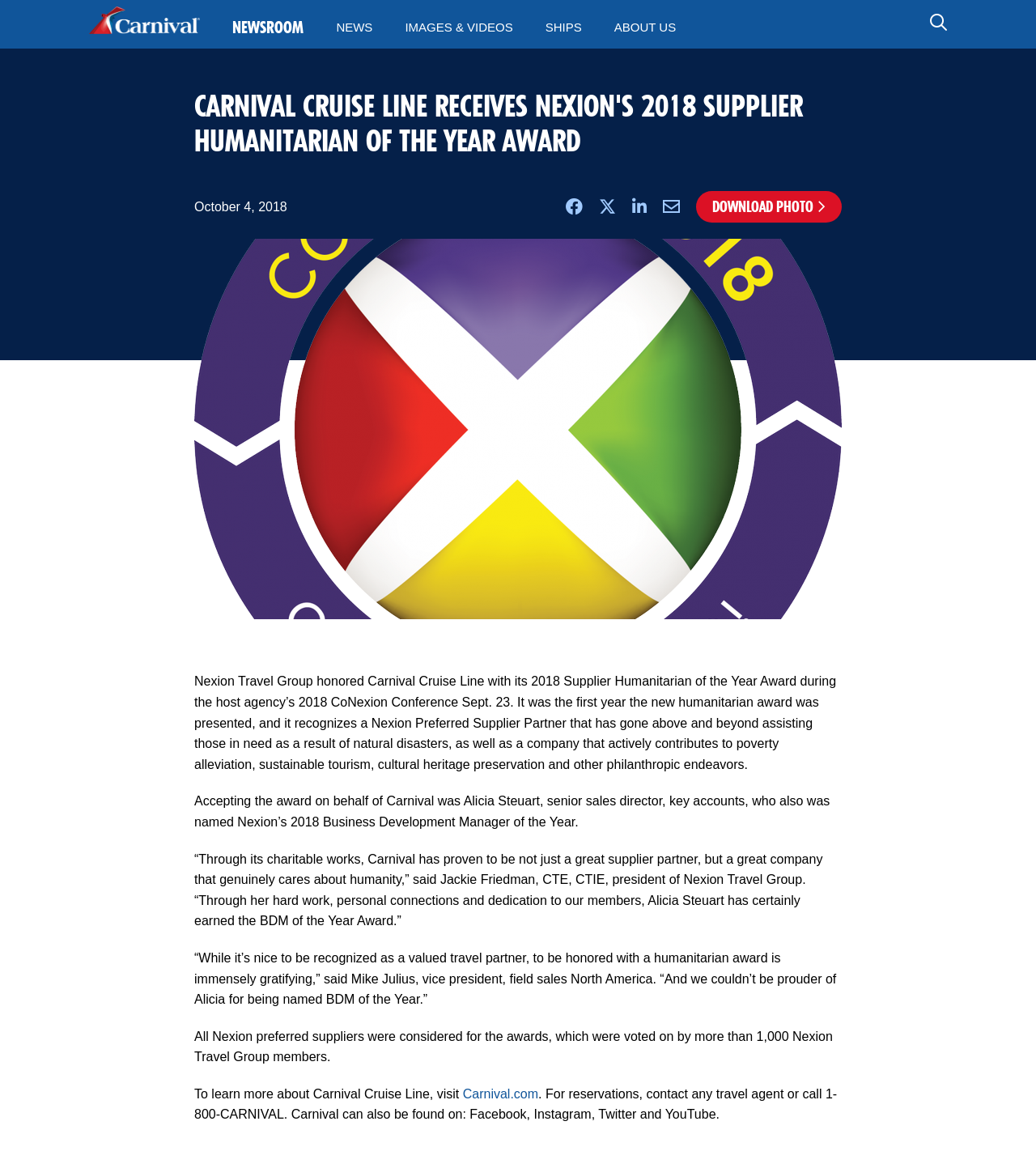Respond to the following question using a concise word or phrase: 
What is the phone number to contact for Carnival Cruise Line reservations?

1-800-CARNIVAL